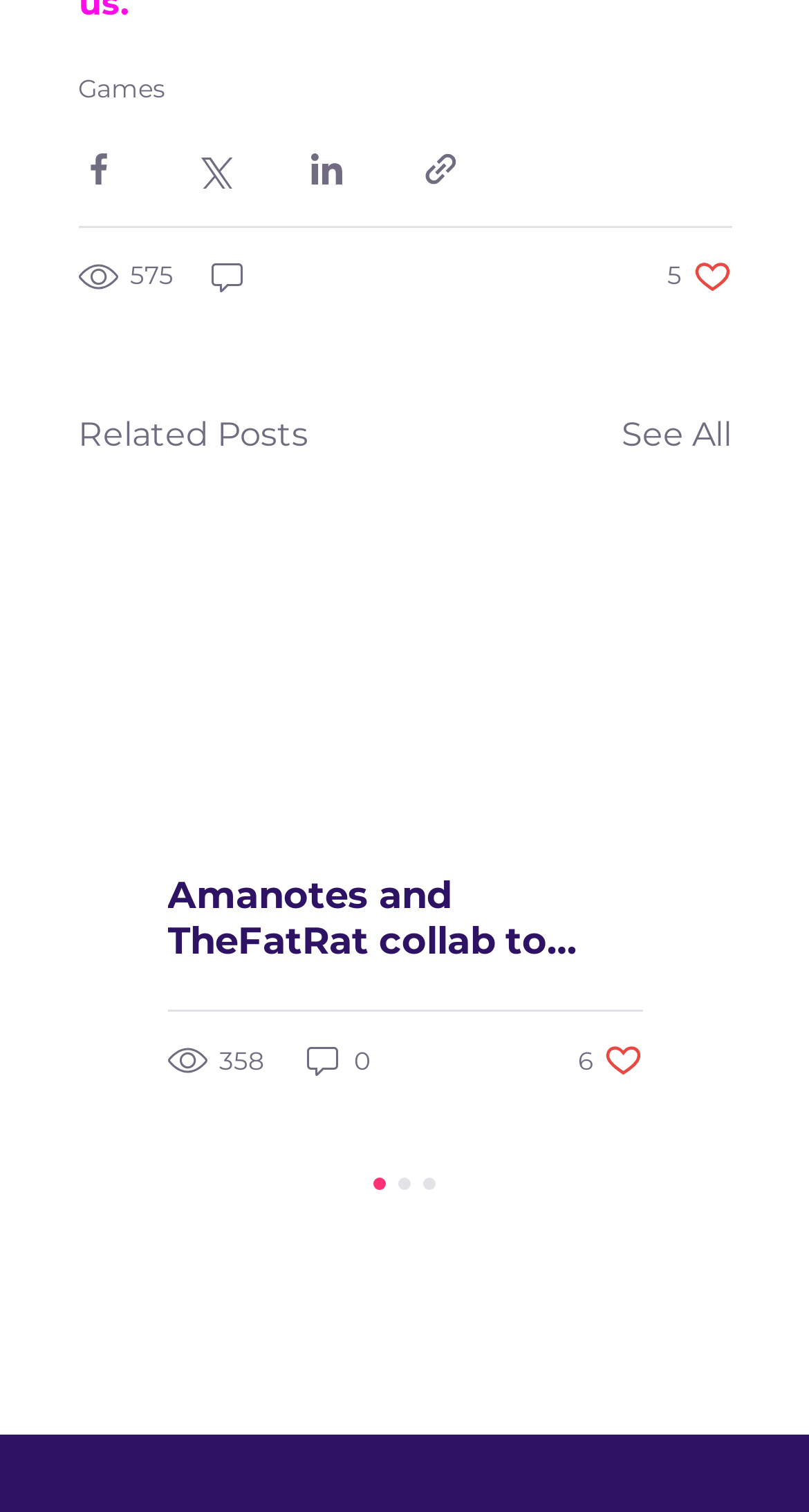How many views does the first post have?
Using the details from the image, give an elaborate explanation to answer the question.

The first post has 575 views which can be found by looking at the generic element with bounding box coordinates [0.096, 0.17, 0.219, 0.196] and its corresponding image element with bounding box coordinates [0.096, 0.17, 0.145, 0.196].